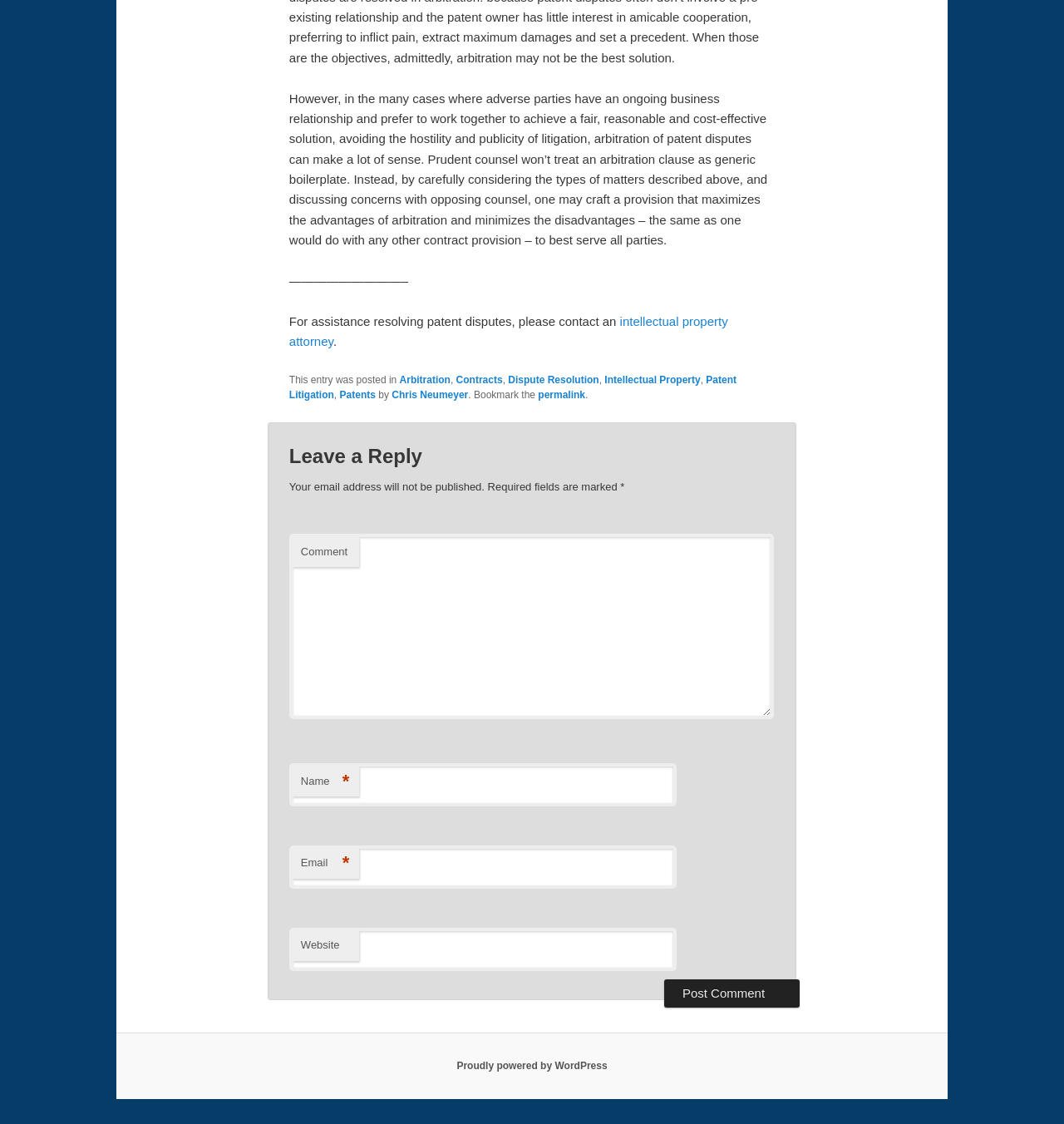What is the category of the article 'Patent Litigation'?
Look at the screenshot and give a one-word or phrase answer.

Dispute Resolution